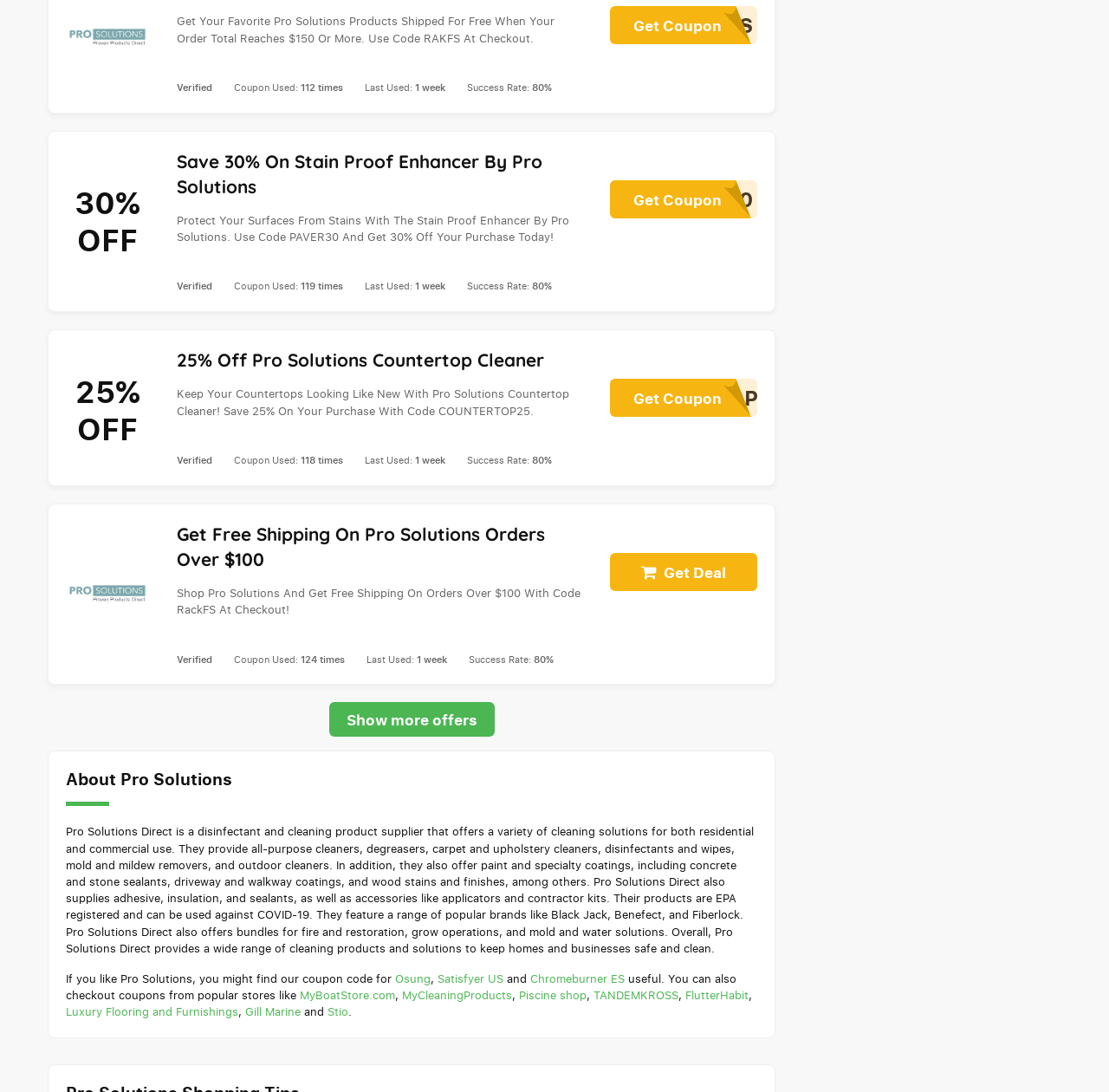Bounding box coordinates are specified in the format (top-left x, top-left y, bottom-right x, bottom-right y). All values are floating point numbers bounded between 0 and 1. Please provide the bounding box coordinate of the region this sentence describes: Luxury Flooring and Furnishings

[0.059, 0.919, 0.215, 0.934]